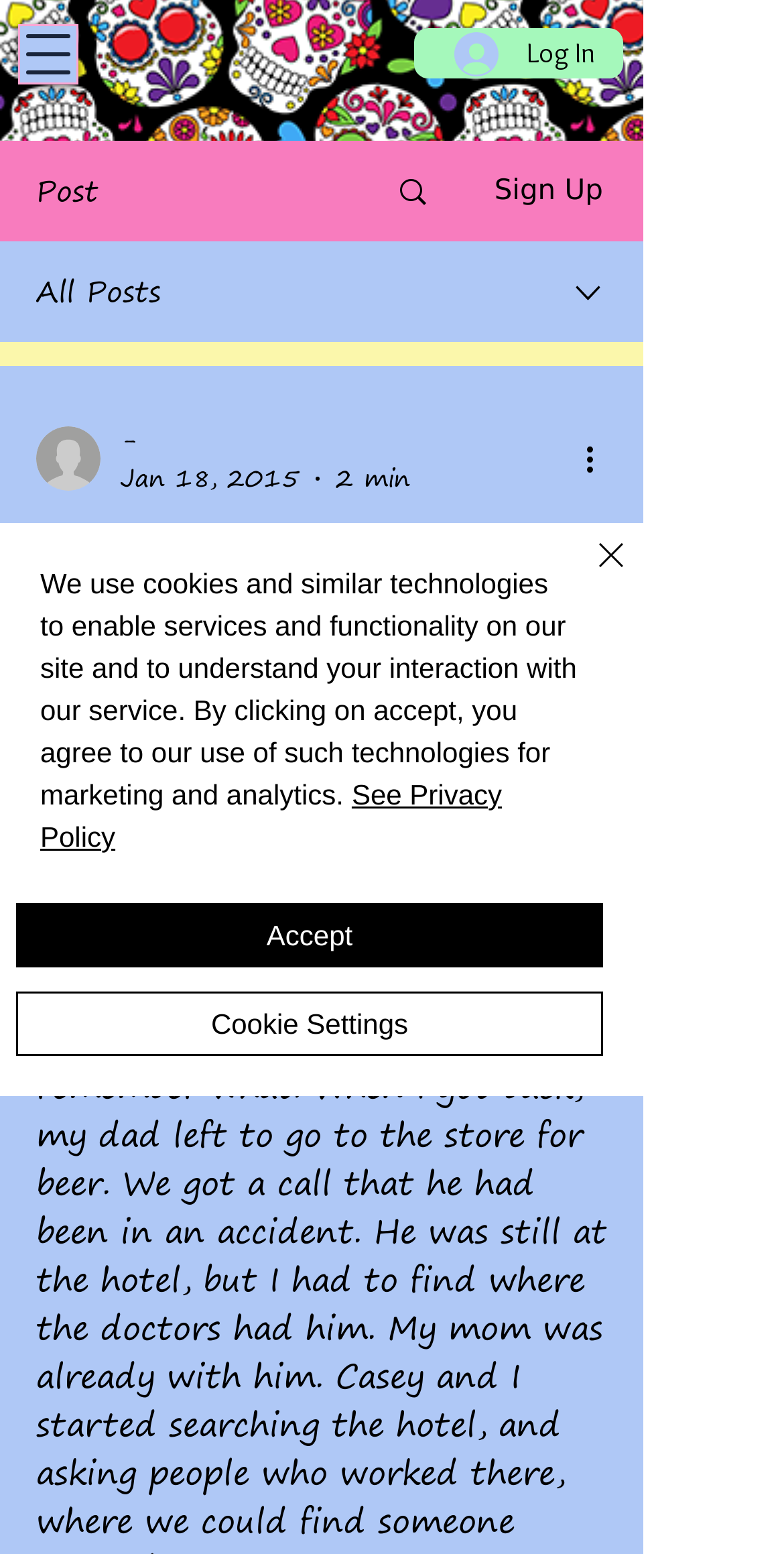What is the rating of the post?
By examining the image, provide a one-word or phrase answer.

0 out of 5 stars